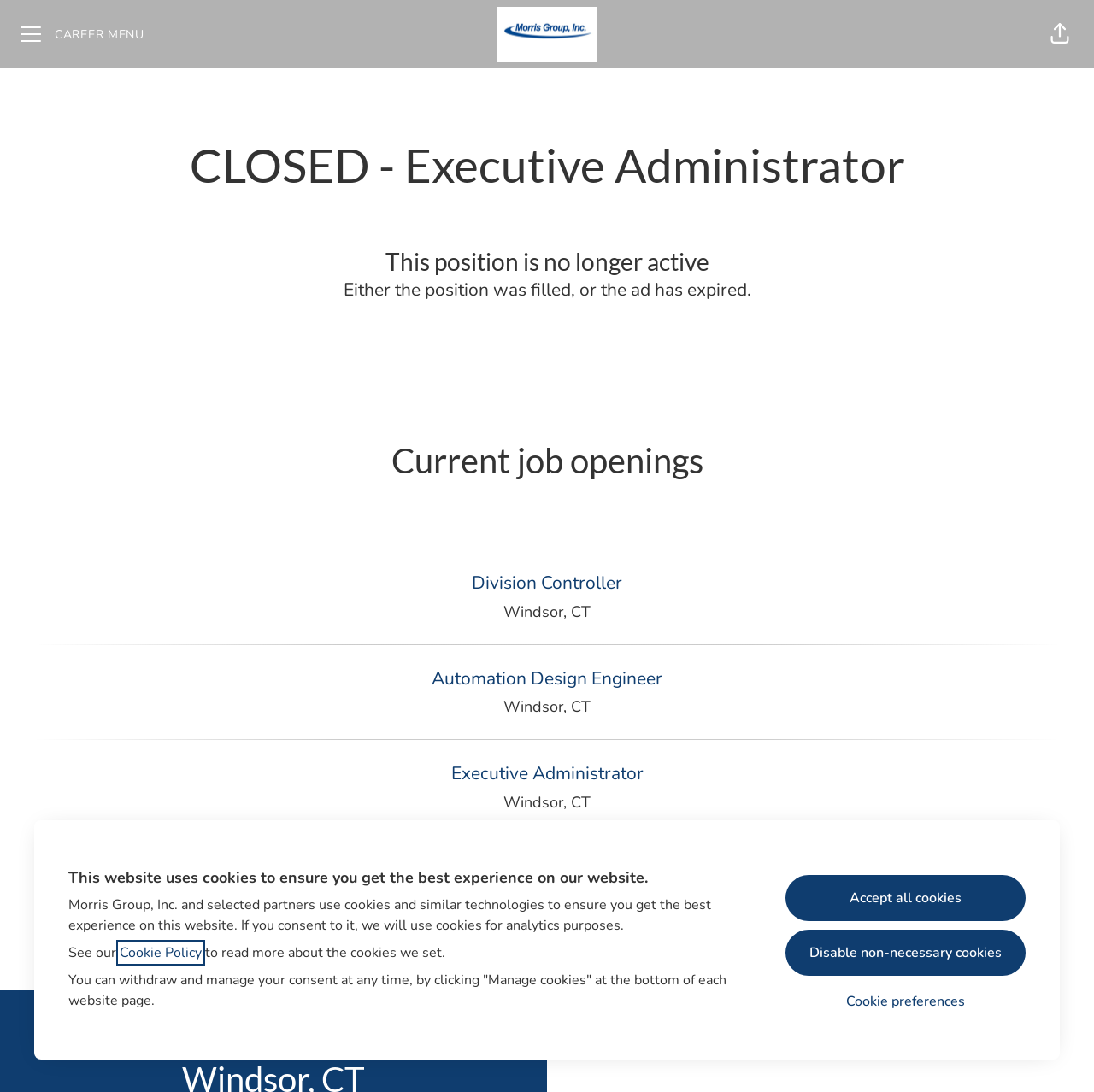Find and provide the bounding box coordinates for the UI element described with: "Accept all cookies".

[0.718, 0.801, 0.938, 0.844]